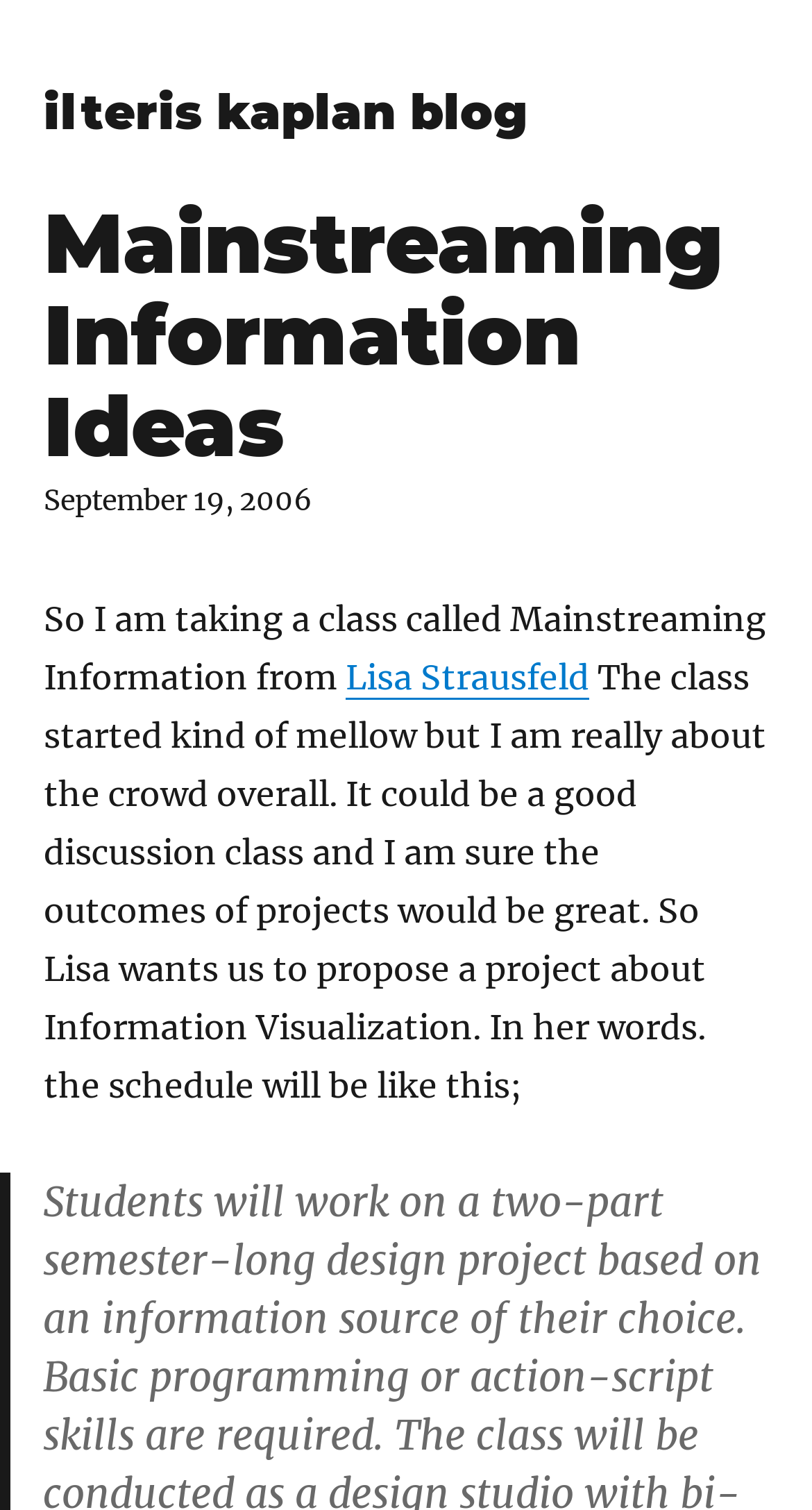Write an elaborate caption that captures the essence of the webpage.

The webpage appears to be a personal blog post titled "Mainstreaming Information Ideas" on the "ilteris kaplan blog". At the top of the page, there is a heading with the blog title "ilteris kaplan blog" and a link to the blog's main page. Below the heading, there is a subheading "Mainstreaming Information Ideas" and a date "September 19, 2006".

The main content of the blog post starts with a paragraph of text that describes the author's experience in a class called "Mainstreaming Information" taught by Lisa Strausfeld. The text mentions that the class started slowly but has the potential to be a good discussion class with great project outcomes. The author also mentions that Lisa Strausfeld wants them to propose a project about Information Visualization.

There is a link to Lisa Strausfeld's name within the paragraph, suggesting that it may lead to more information about the instructor. The text is written in a casual and conversational tone, suggesting that the blog post is a personal reflection or journal entry.

There is no prominent image on the page, and the layout is dominated by text. The overall structure of the page is simple, with a clear hierarchy of headings and paragraphs.